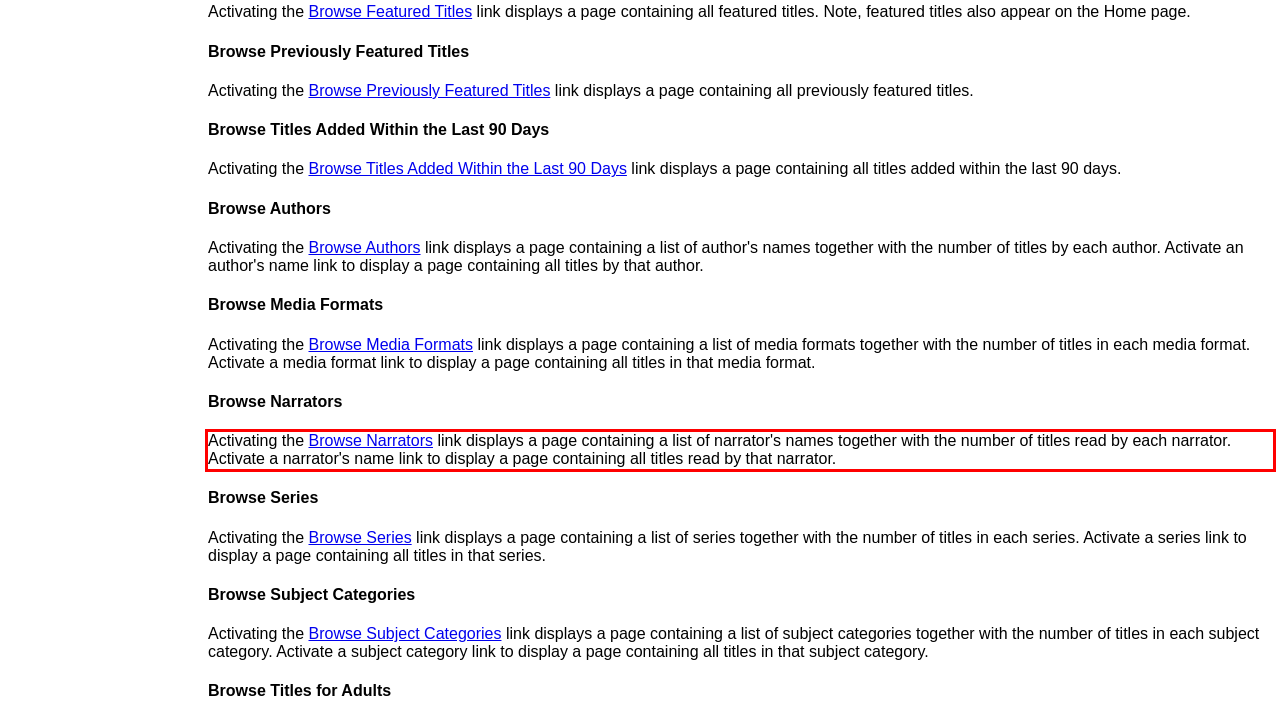Observe the screenshot of the webpage, locate the red bounding box, and extract the text content within it.

Activating the Browse Narrators link displays a page containing a list of narrator's names together with the number of titles read by each narrator. Activate a narrator's name link to display a page containing all titles read by that narrator.